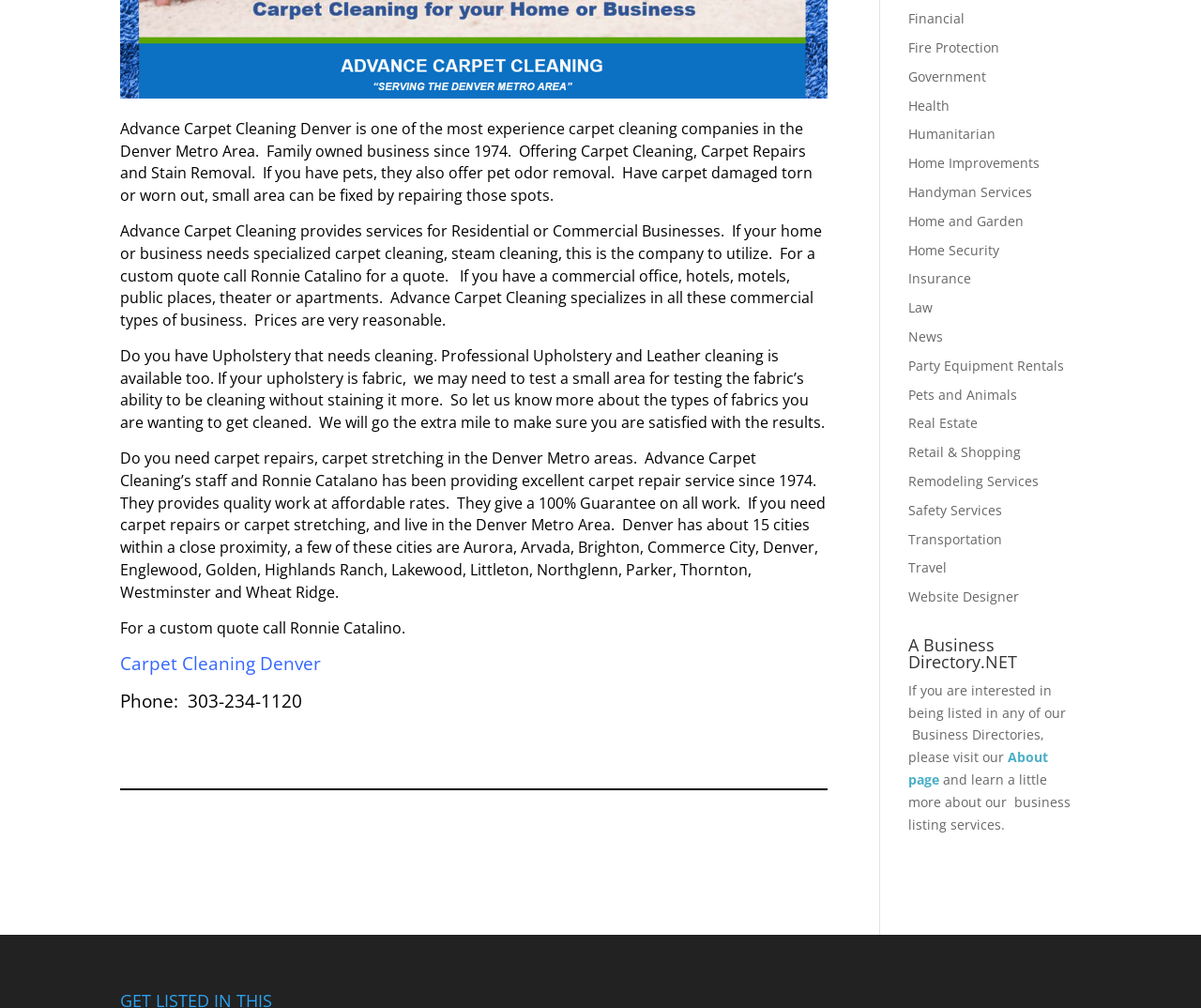Locate the bounding box coordinates of the UI element described by: "About page". Provide the coordinates as four float numbers between 0 and 1, formatted as [left, top, right, bottom].

[0.756, 0.742, 0.873, 0.782]